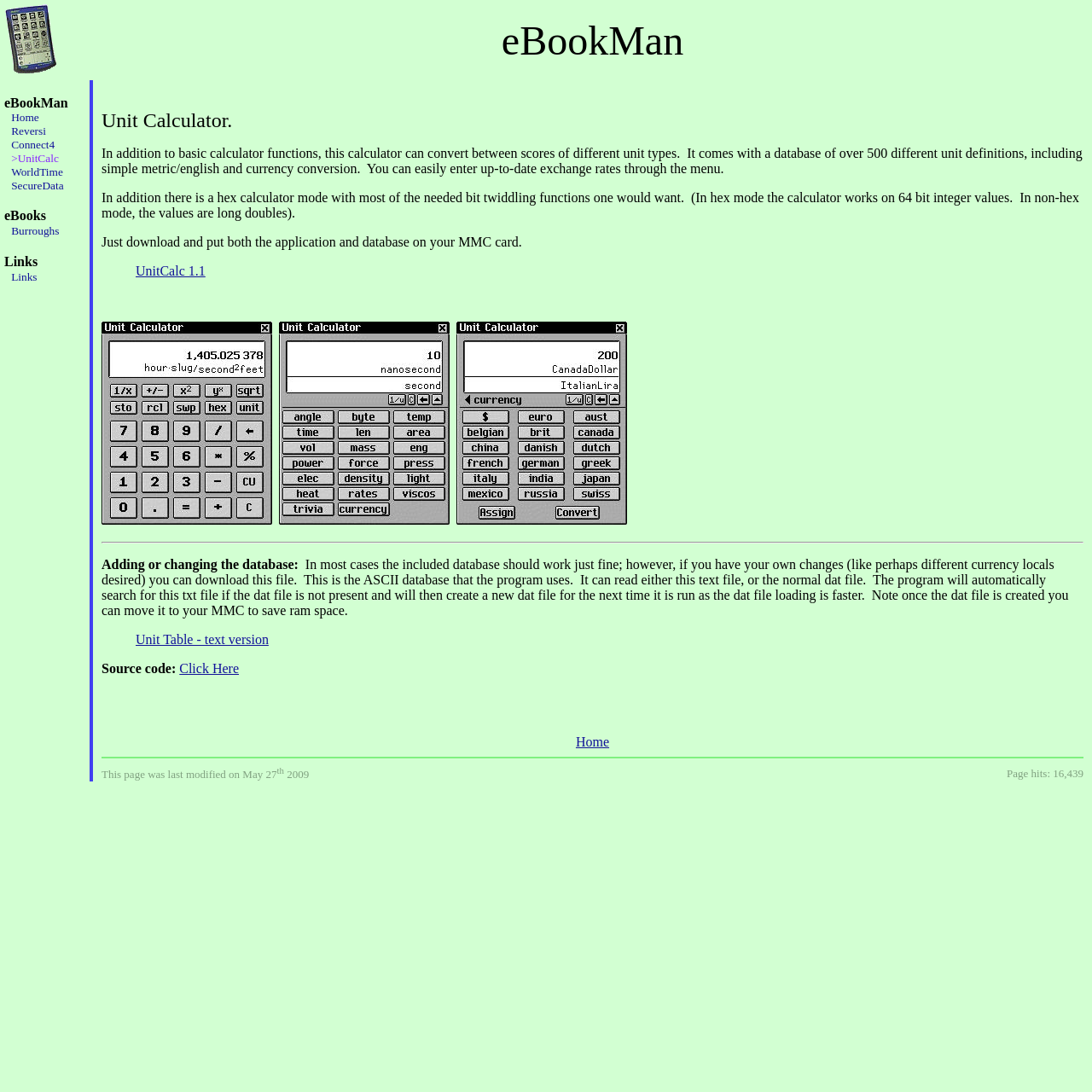Locate the bounding box coordinates of the UI element described by: "Unit Table - text version". The bounding box coordinates should consist of four float numbers between 0 and 1, i.e., [left, top, right, bottom].

[0.124, 0.579, 0.246, 0.592]